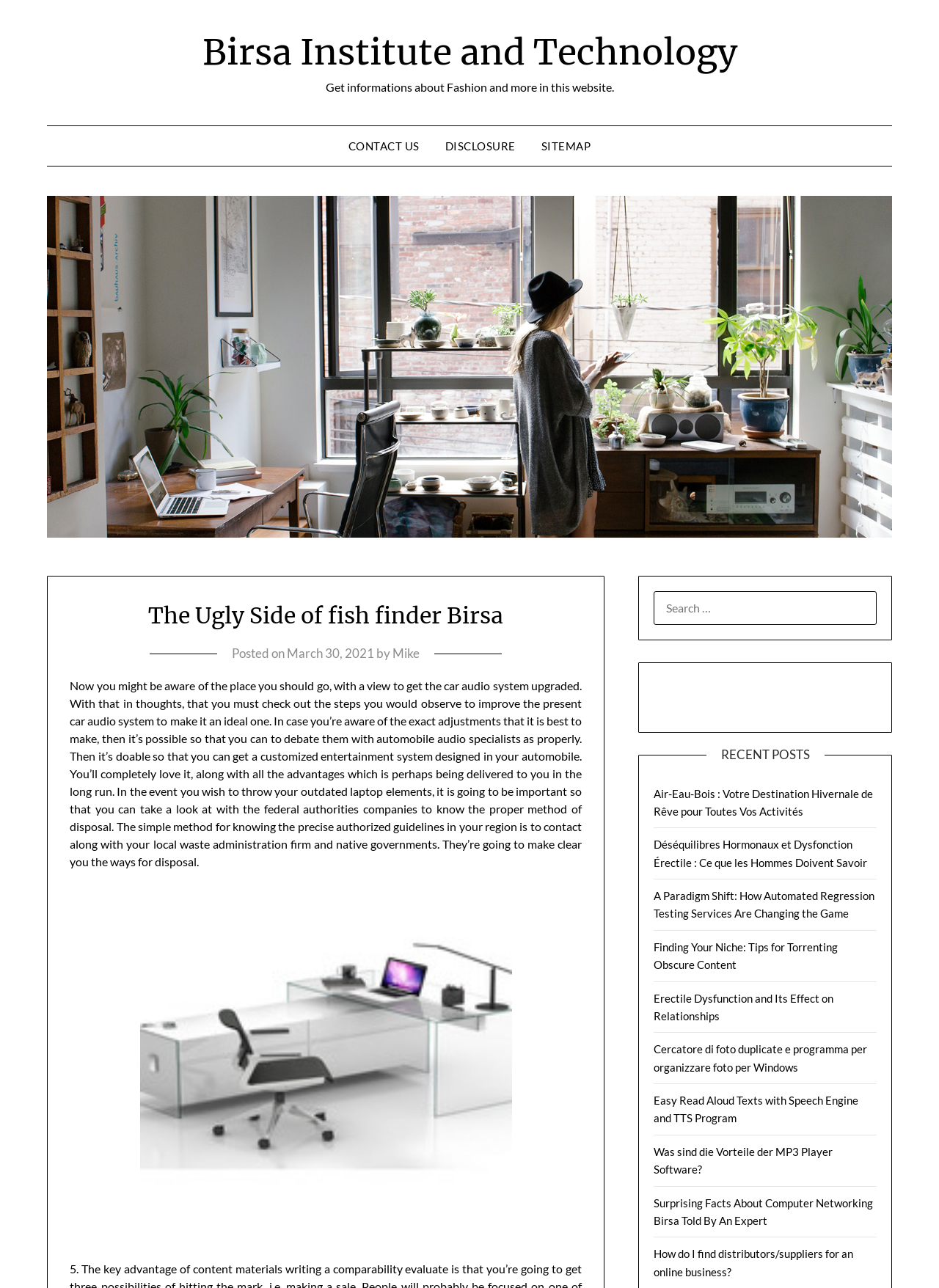What is the main topic of the article?
Provide a detailed answer to the question, using the image to inform your response.

The main topic of the article can be inferred from the content of the article, which discusses upgrading a car audio system and consulting with automobile audio specialists. This suggests that the main topic of the article is related to car audio systems.